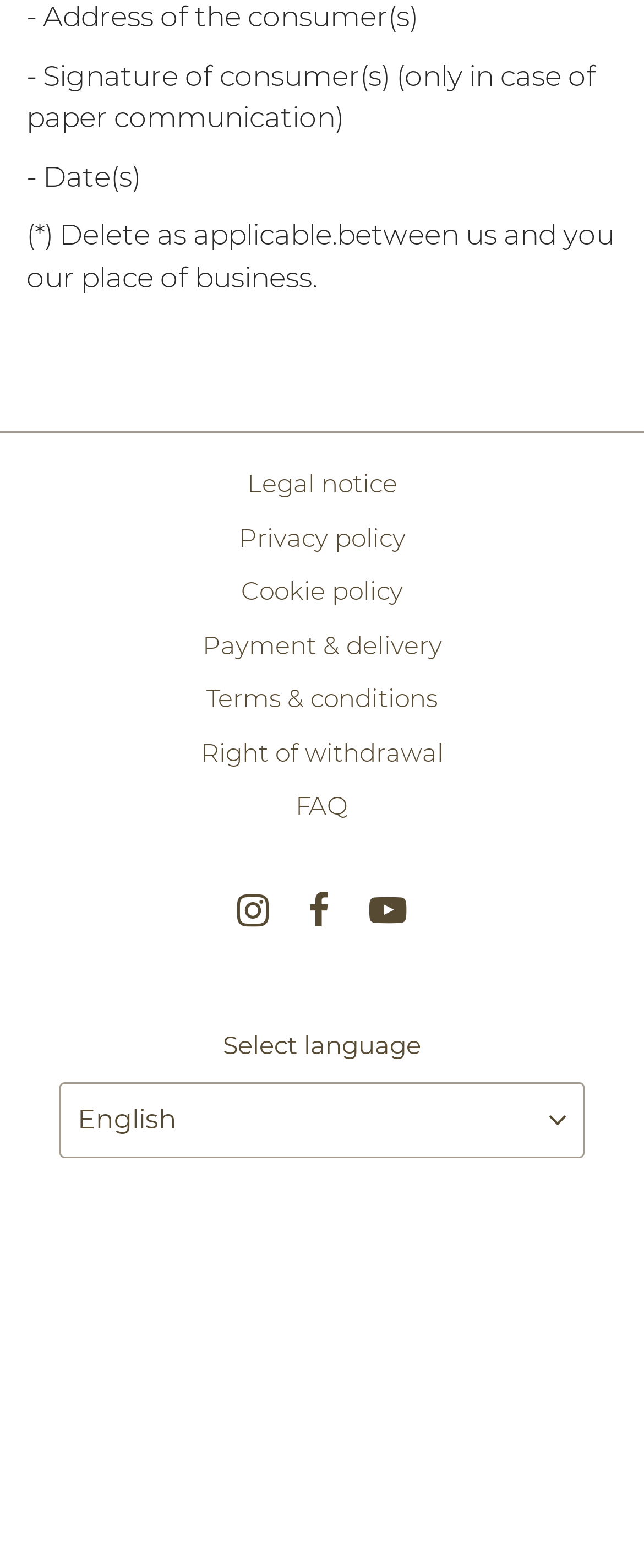Using the image as a reference, answer the following question in as much detail as possible:
What social media platforms are linked?

The webpage provides links to the website's social media profiles on Instagram, Facebook, and YouTube, allowing users to connect with the website on these platforms and stay updated about its activities.